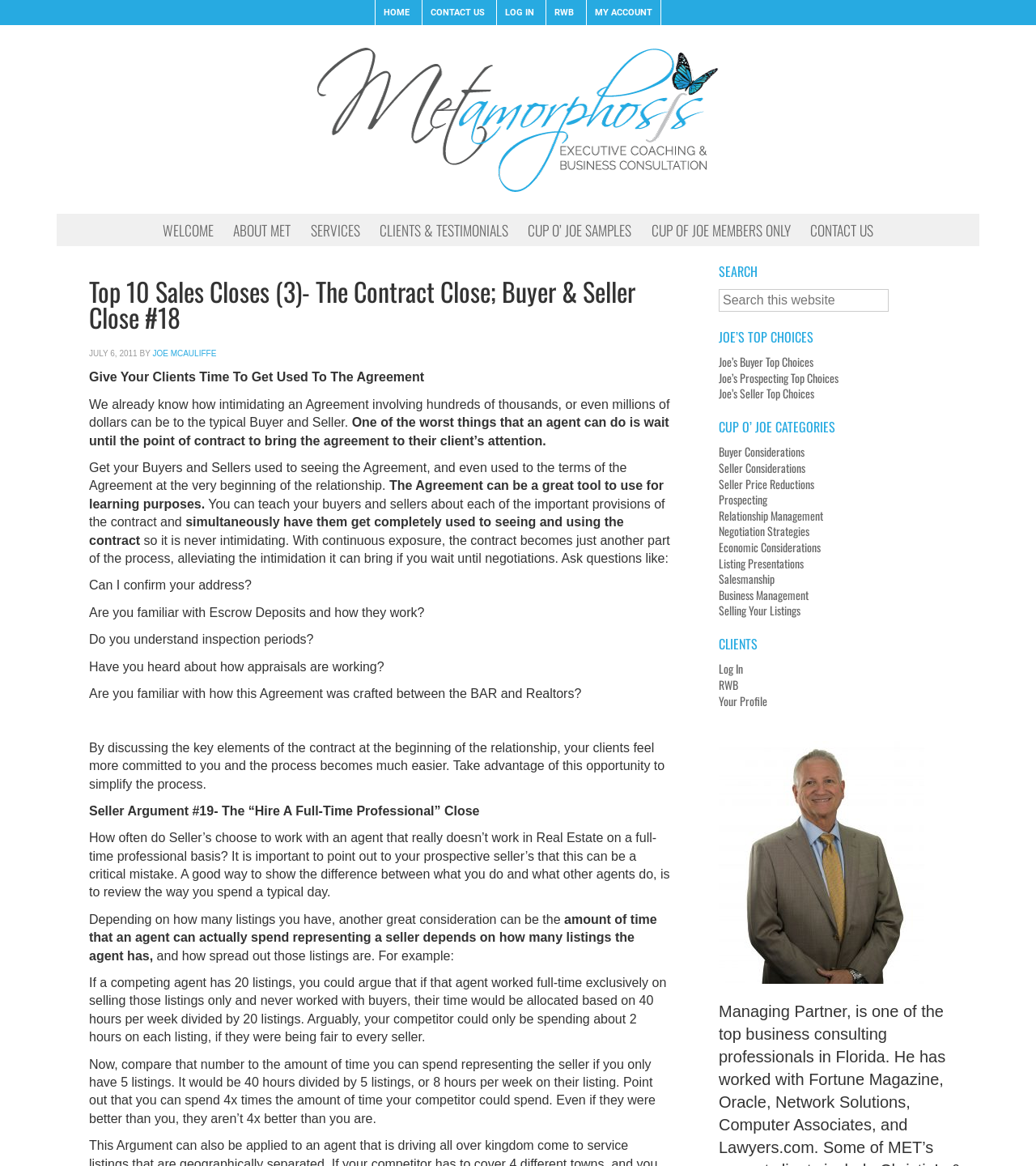What is the name of the company mentioned on the webpage? Please answer the question using a single word or phrase based on the image.

Metamorphosis Consulting, Inc.